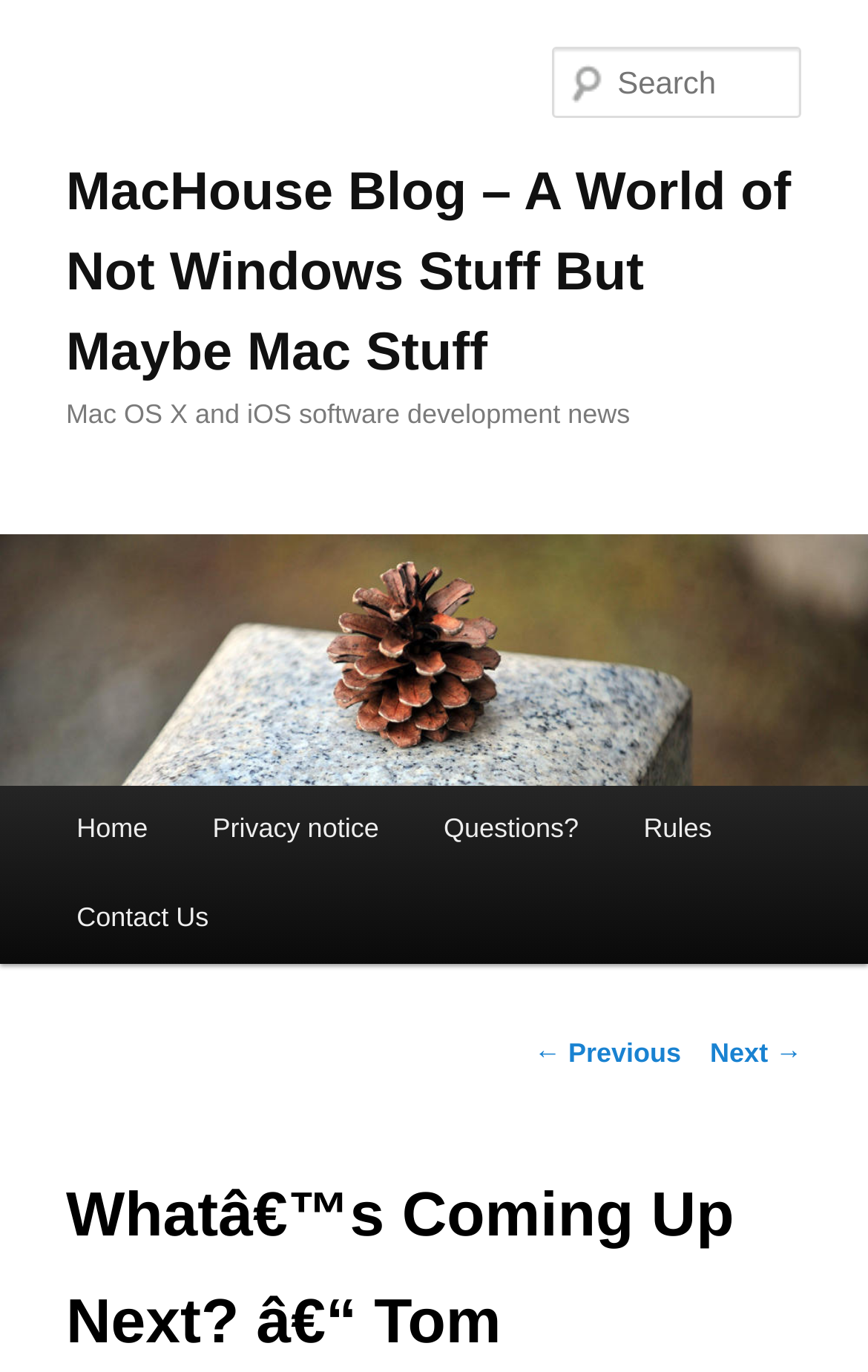Please determine the main heading text of this webpage.

MacHouse Blog – A World of Not Windows Stuff But Maybe Mac Stuff